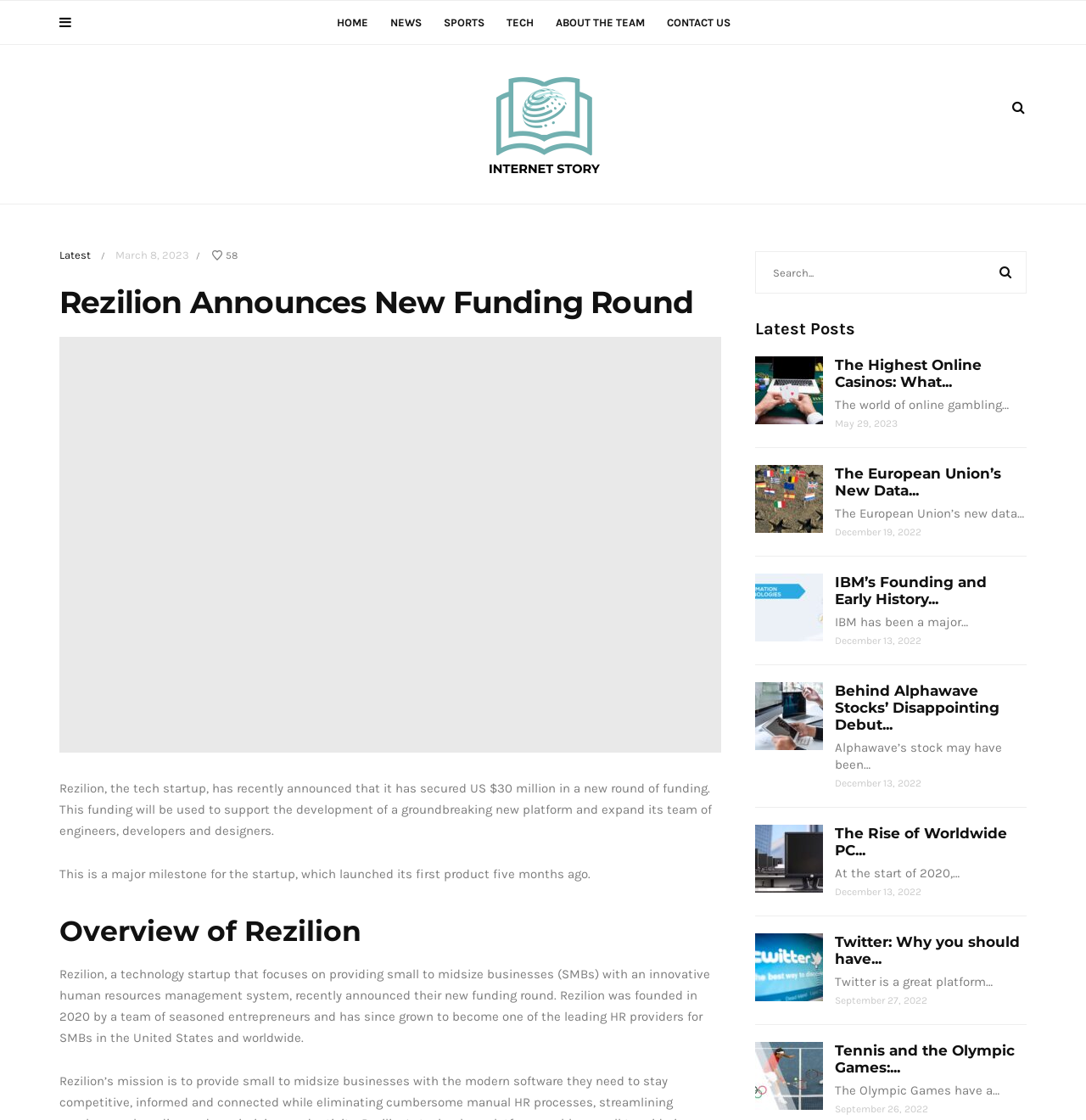Locate the bounding box coordinates of the element that should be clicked to fulfill the instruction: "Click on the HOME link".

[0.31, 0.008, 0.356, 0.029]